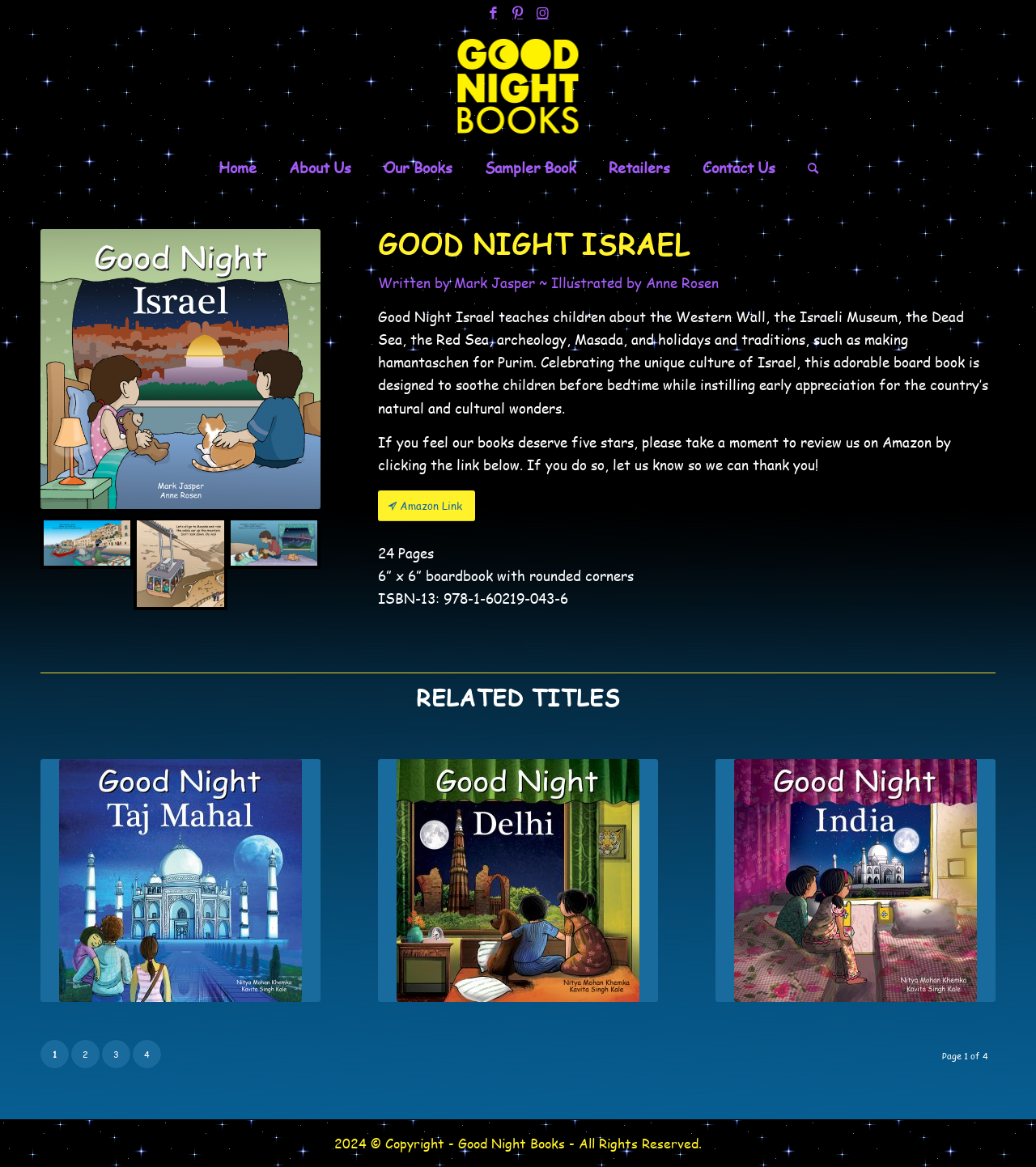Respond to the question below with a concise word or phrase:
What is the size of the book?

6” x 6”